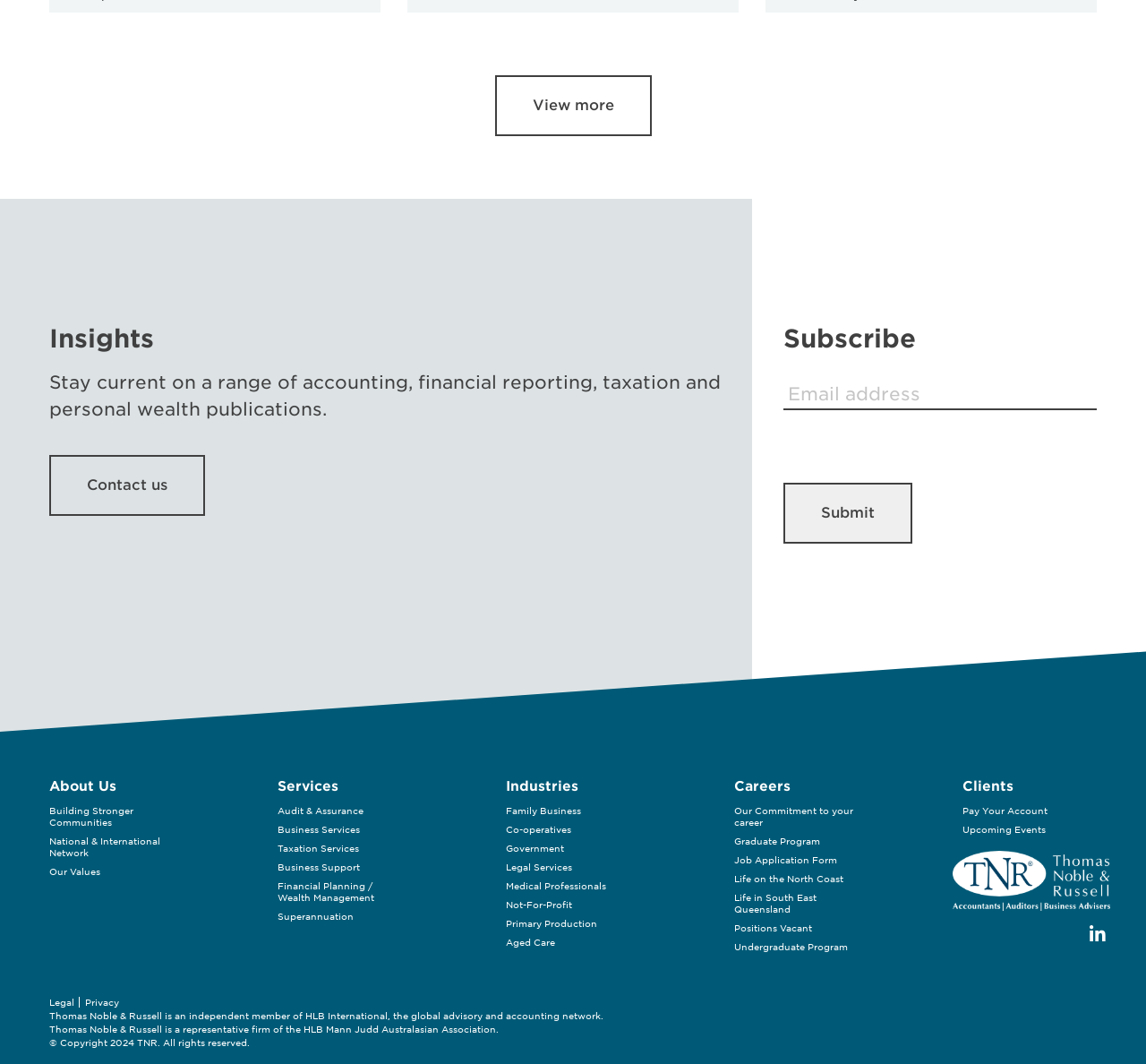Please identify the bounding box coordinates of the clickable element to fulfill the following instruction: "Learn about audit and assurance services". The coordinates should be four float numbers between 0 and 1, i.e., [left, top, right, bottom].

[0.242, 0.757, 0.317, 0.767]